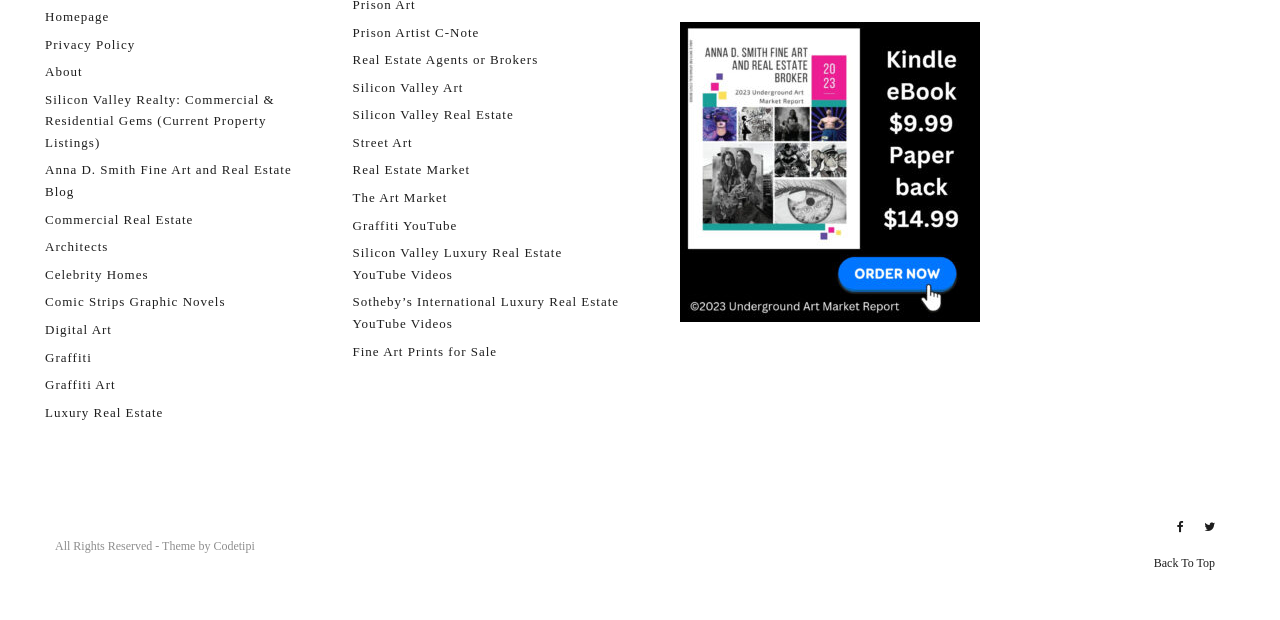Can you identify the bounding box coordinates of the clickable region needed to carry out this instruction: 'Follow on Facebook'? The coordinates should be four float numbers within the range of 0 to 1, stated as [left, top, right, bottom].

[0.912, 0.841, 0.933, 0.86]